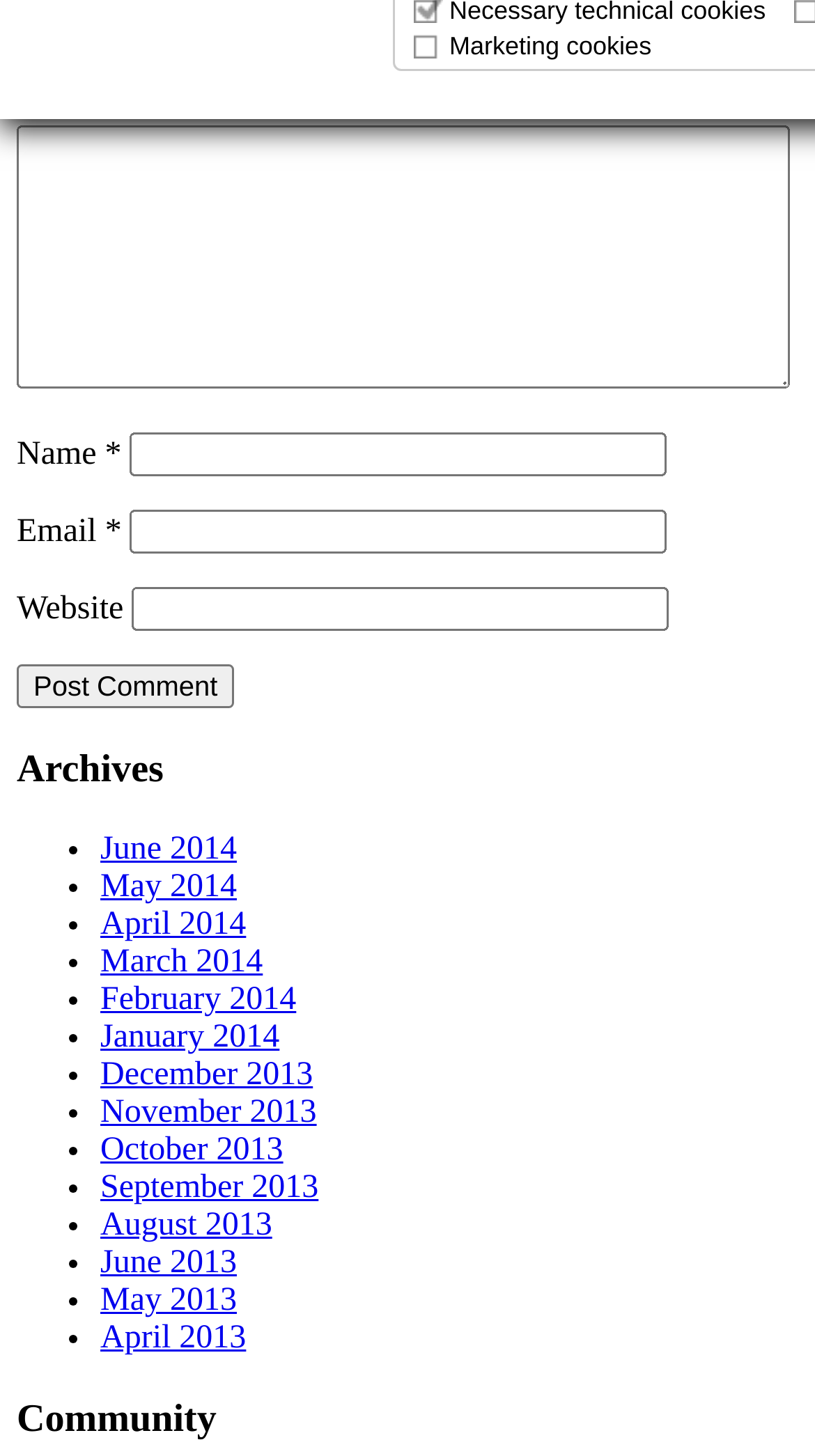What is the last archive link?
Look at the image and answer the question with a single word or phrase.

April 2013